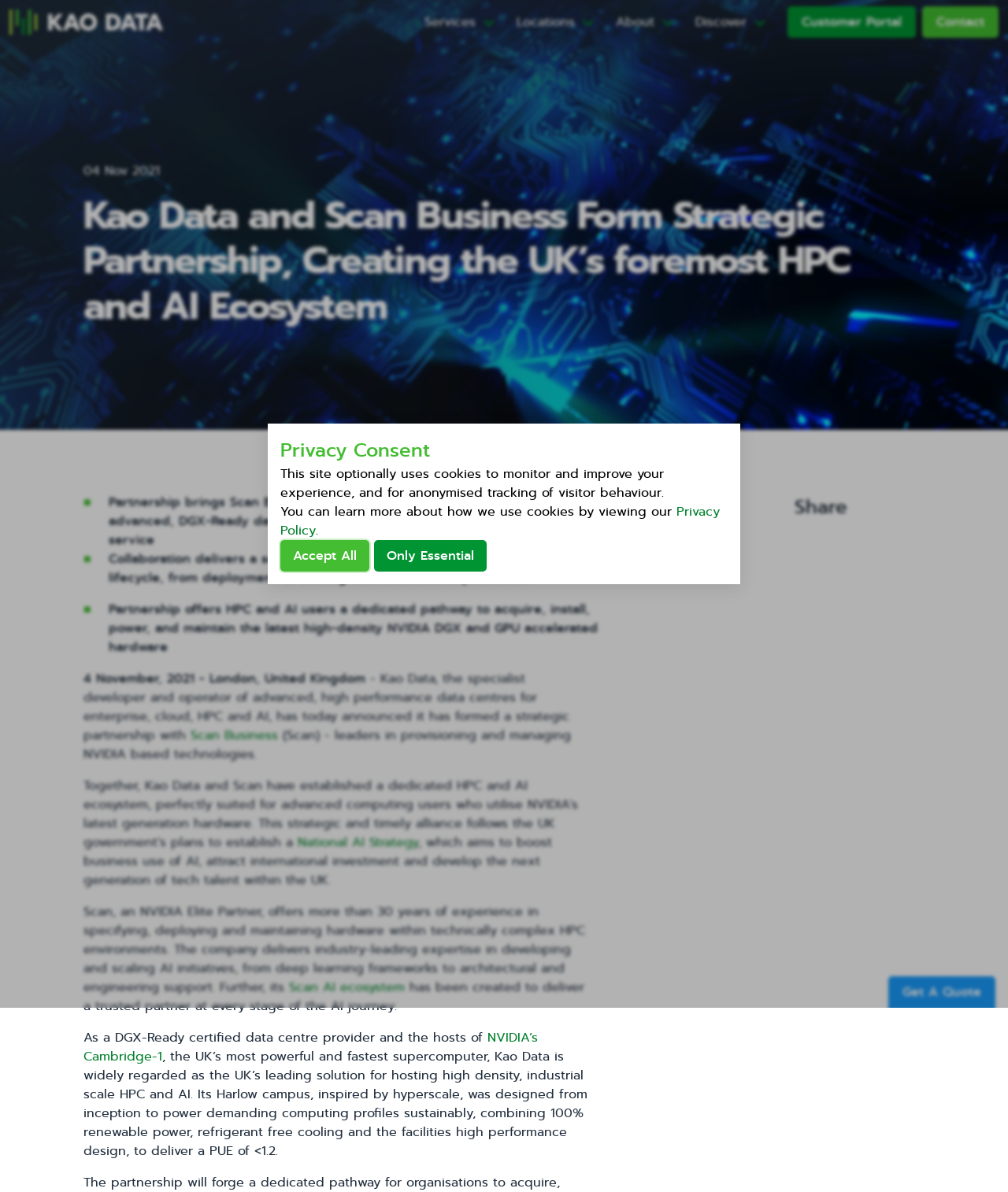How many options are provided for cookie consent?
Carefully analyze the image and provide a thorough answer to the question.

The webpage provides two options for cookie consent: 'Accept All' and 'Only Essential', which allows users to choose their preference for cookie usage.